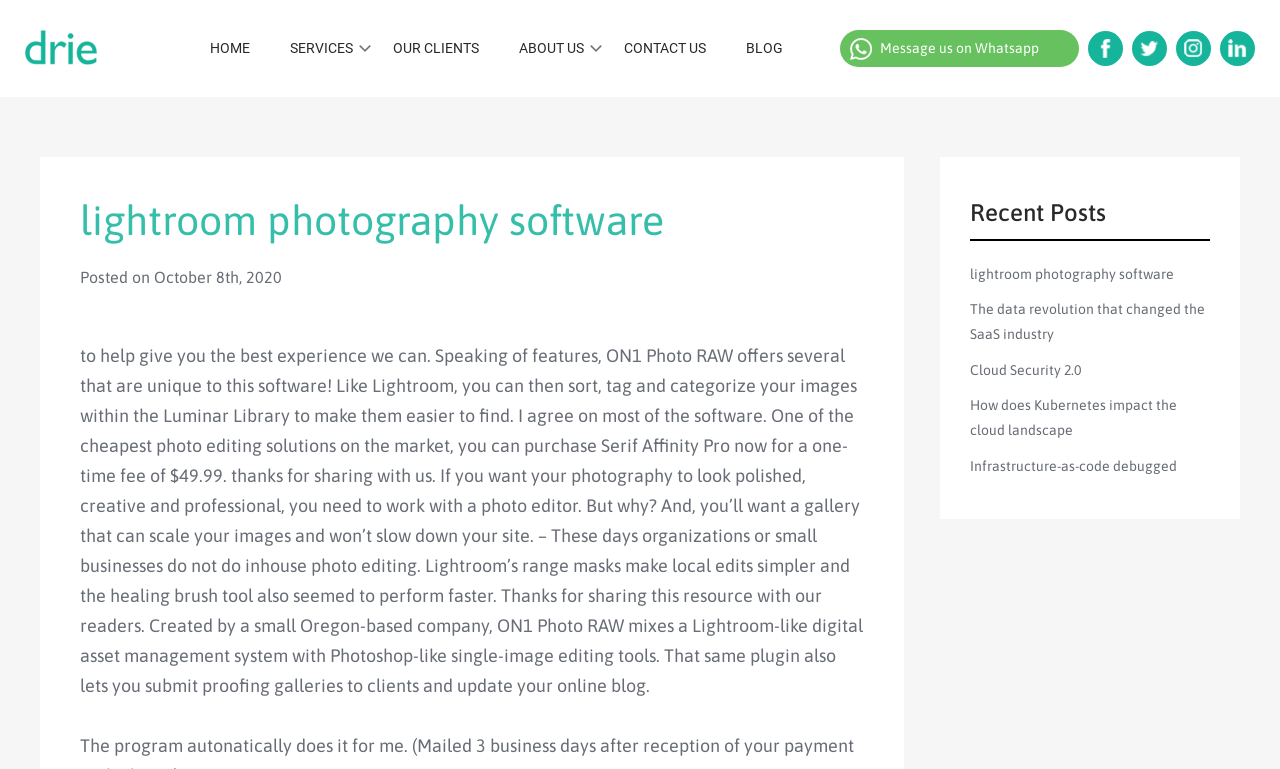How much does Serif Affinity Pro cost? Analyze the screenshot and reply with just one word or a short phrase.

$49.99